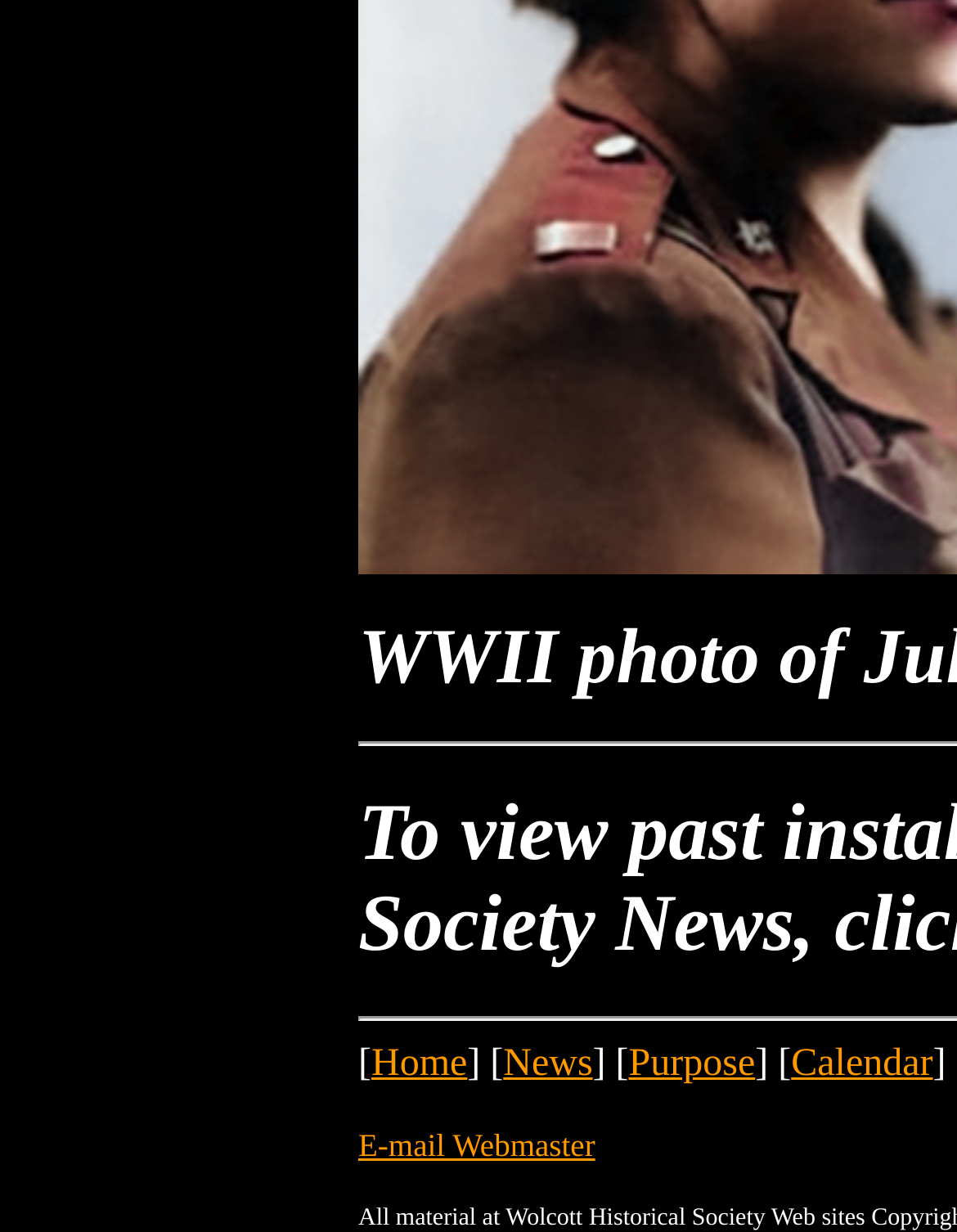Examine the screenshot and answer the question in as much detail as possible: How many elements are there in the top navigation bar?

I counted the number of elements in the top navigation bar, which includes 5 links ('Home', 'News', 'Purpose', ']', and 'Calendar') and 1 static text element (']'). There are 6 elements in total.